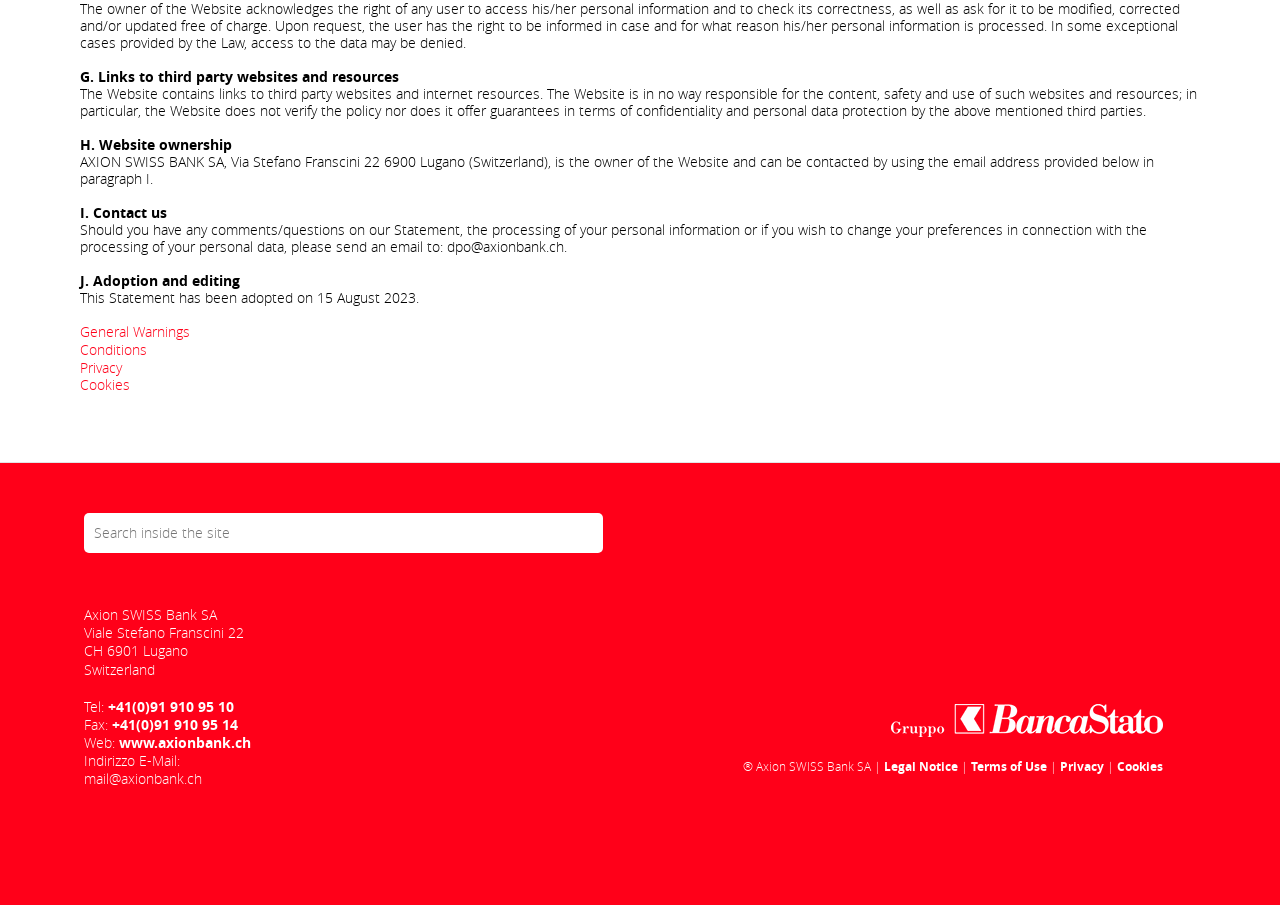Identify the bounding box for the UI element described as: "General Warnings". The coordinates should be four float numbers between 0 and 1, i.e., [left, top, right, bottom].

[0.062, 0.358, 0.148, 0.376]